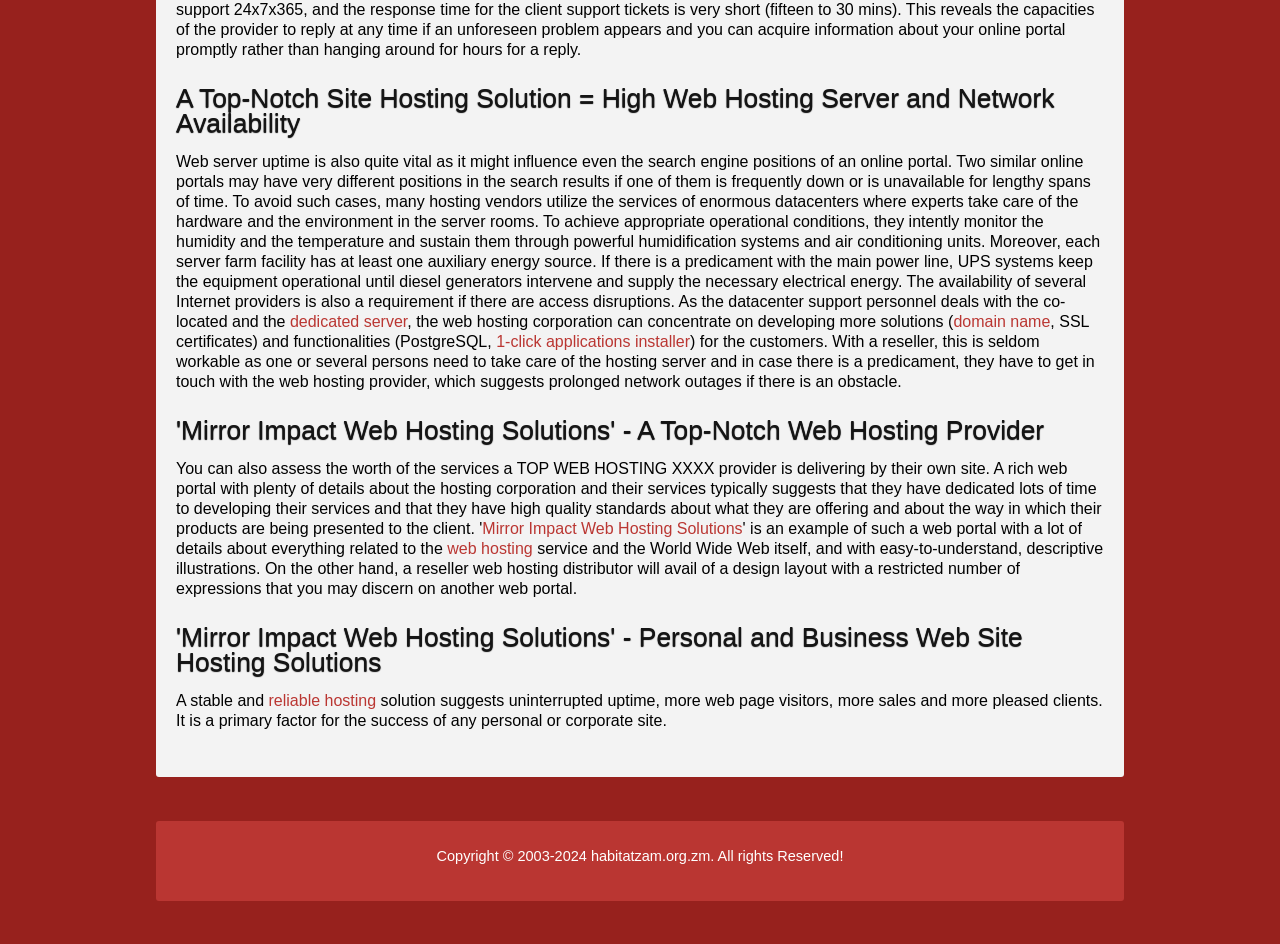Locate the bounding box of the UI element with the following description: "habitatzam.org.zm".

[0.462, 0.898, 0.555, 0.915]